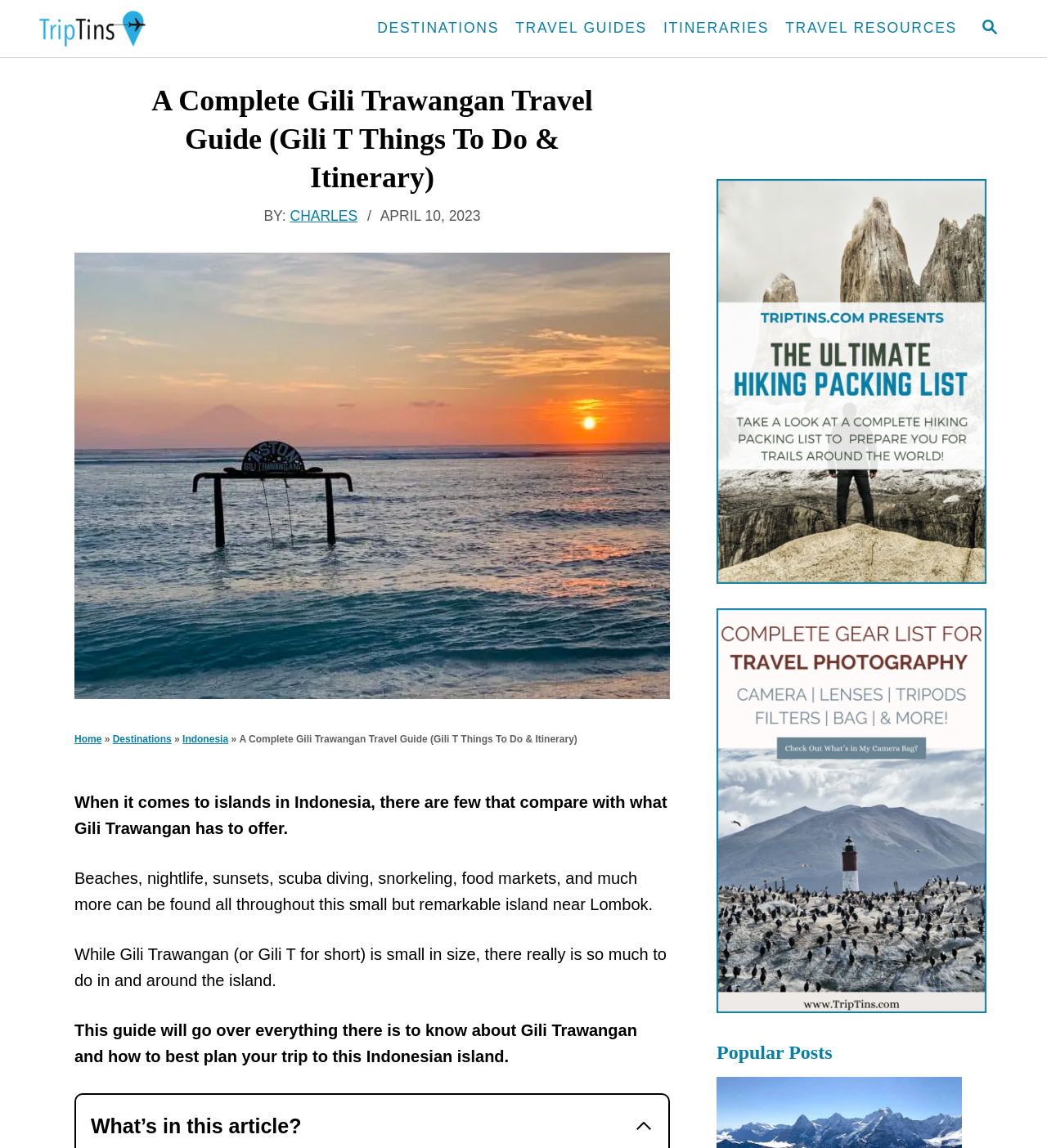What is the date the article was posted?
Using the visual information from the image, give a one-word or short-phrase answer.

APRIL 10, 2023